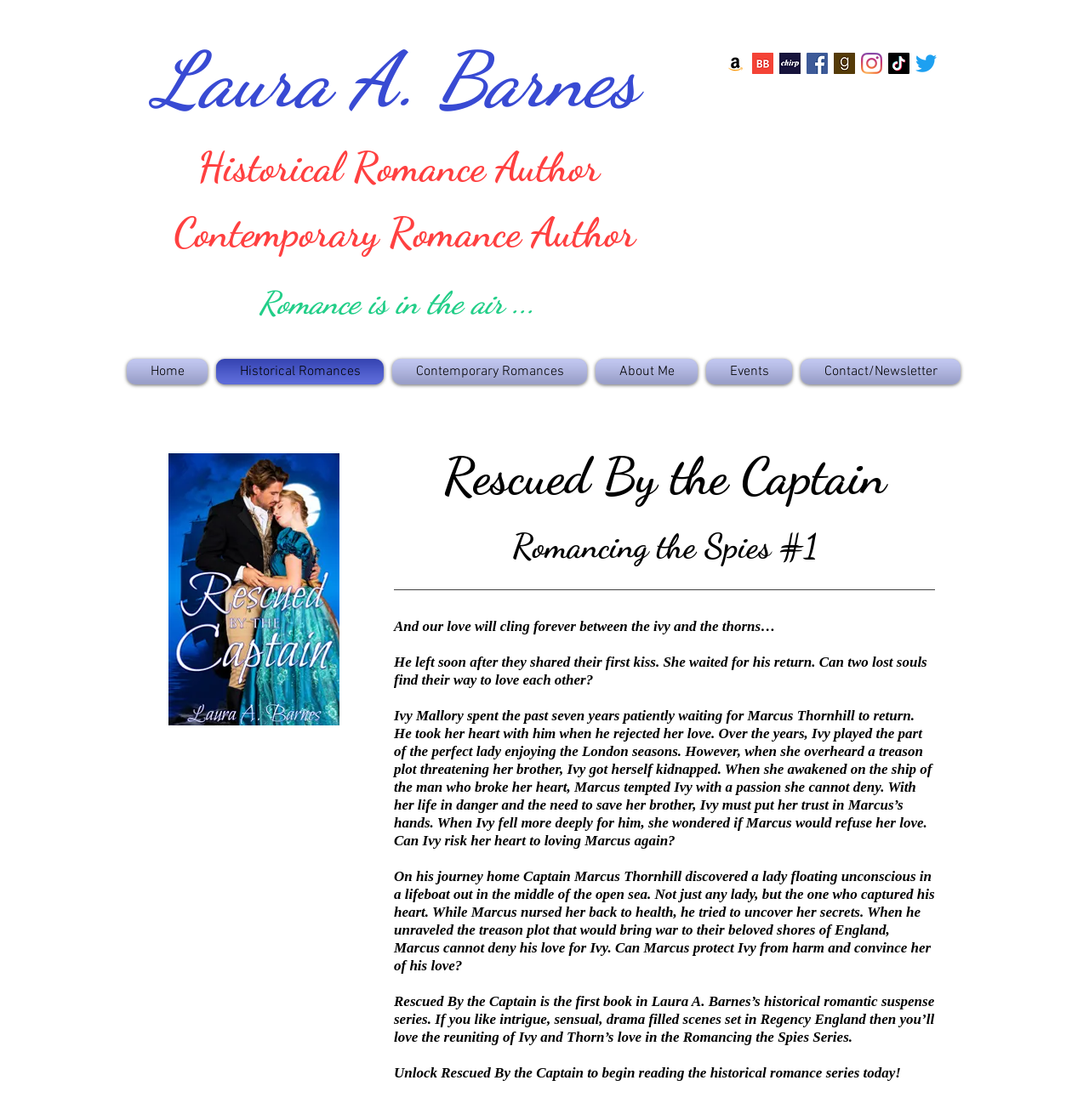Determine the coordinates of the bounding box for the clickable area needed to execute this instruction: "Read about the book Rescued By the Captain".

[0.362, 0.398, 0.859, 0.513]